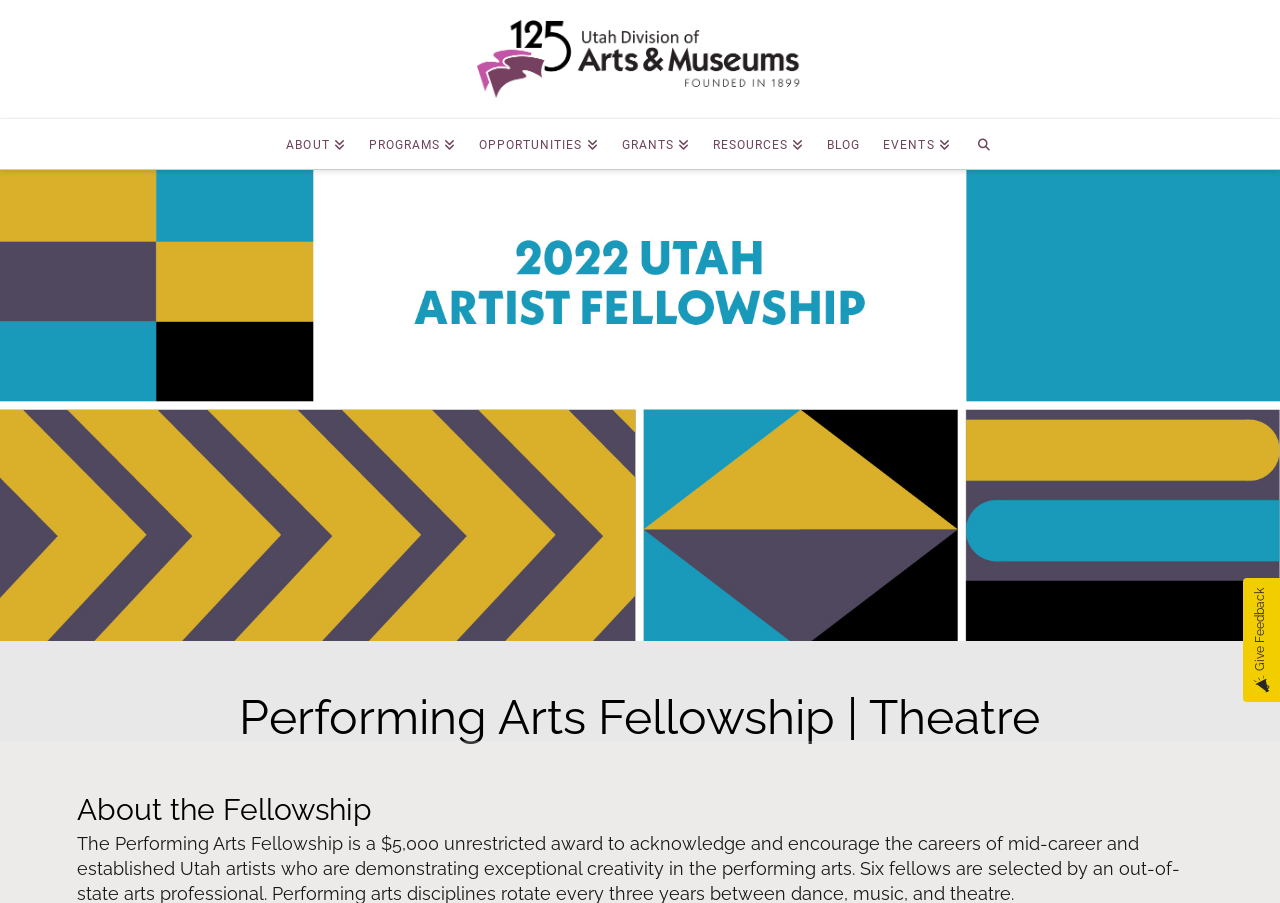Please provide a one-word or phrase answer to the question: 
What is the text of the heading below the search button?

Performing Arts Fellowship | Theatre